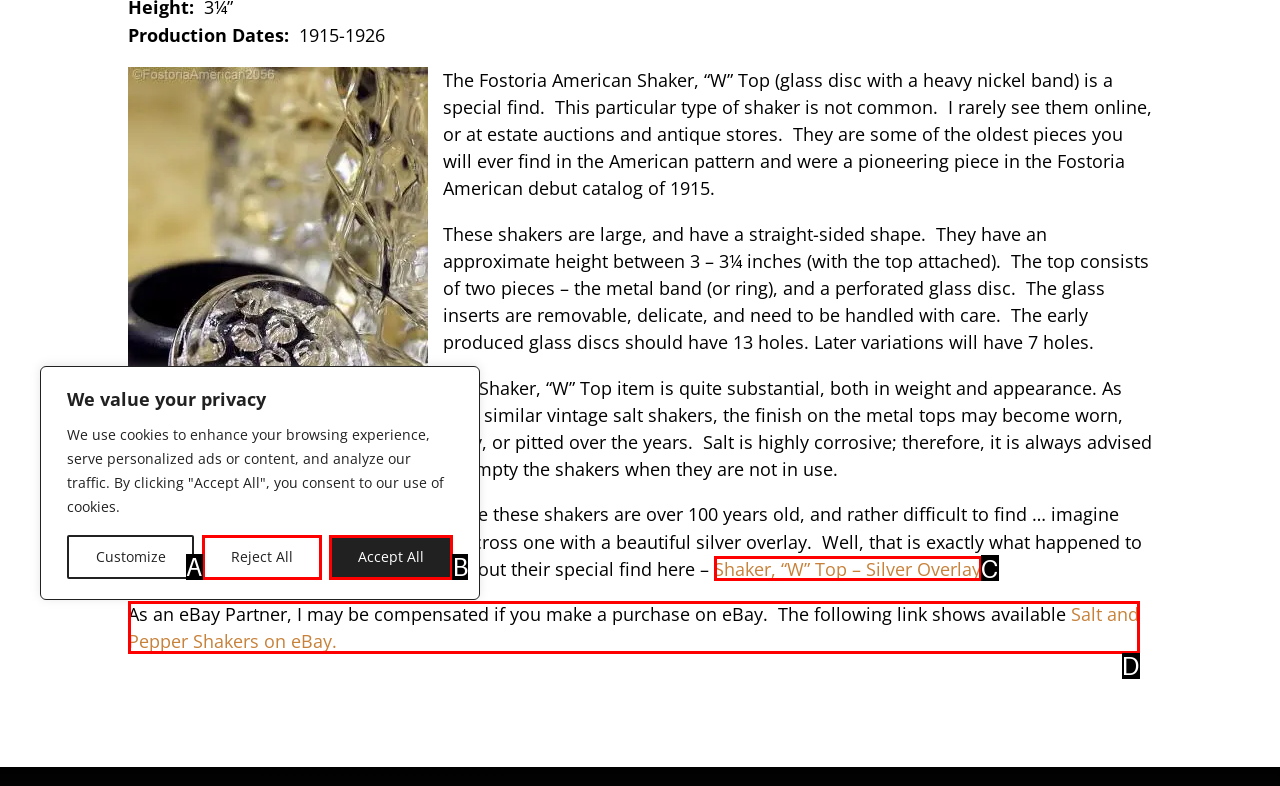From the provided choices, determine which option matches the description: Accept All. Respond with the letter of the correct choice directly.

B